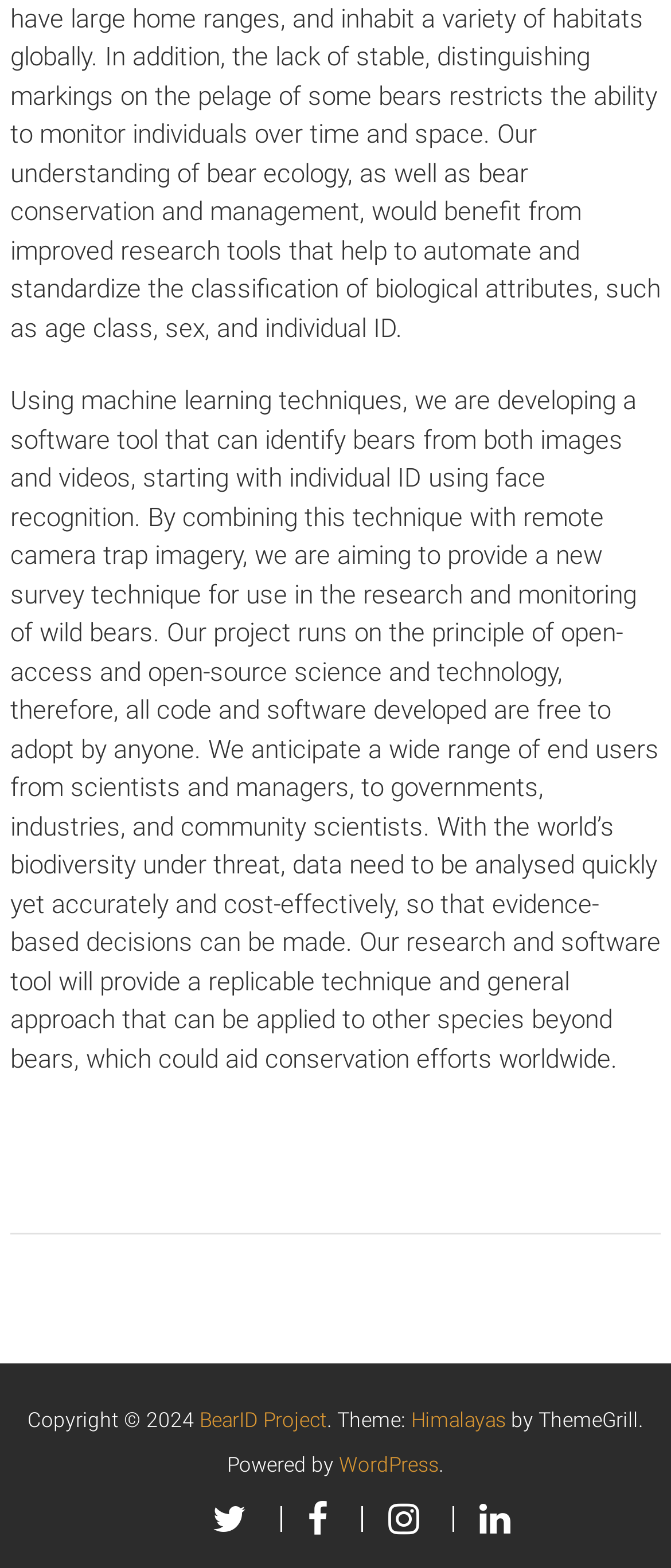Give a one-word or one-phrase response to the question:
Who is the platform powered by?

WordPress